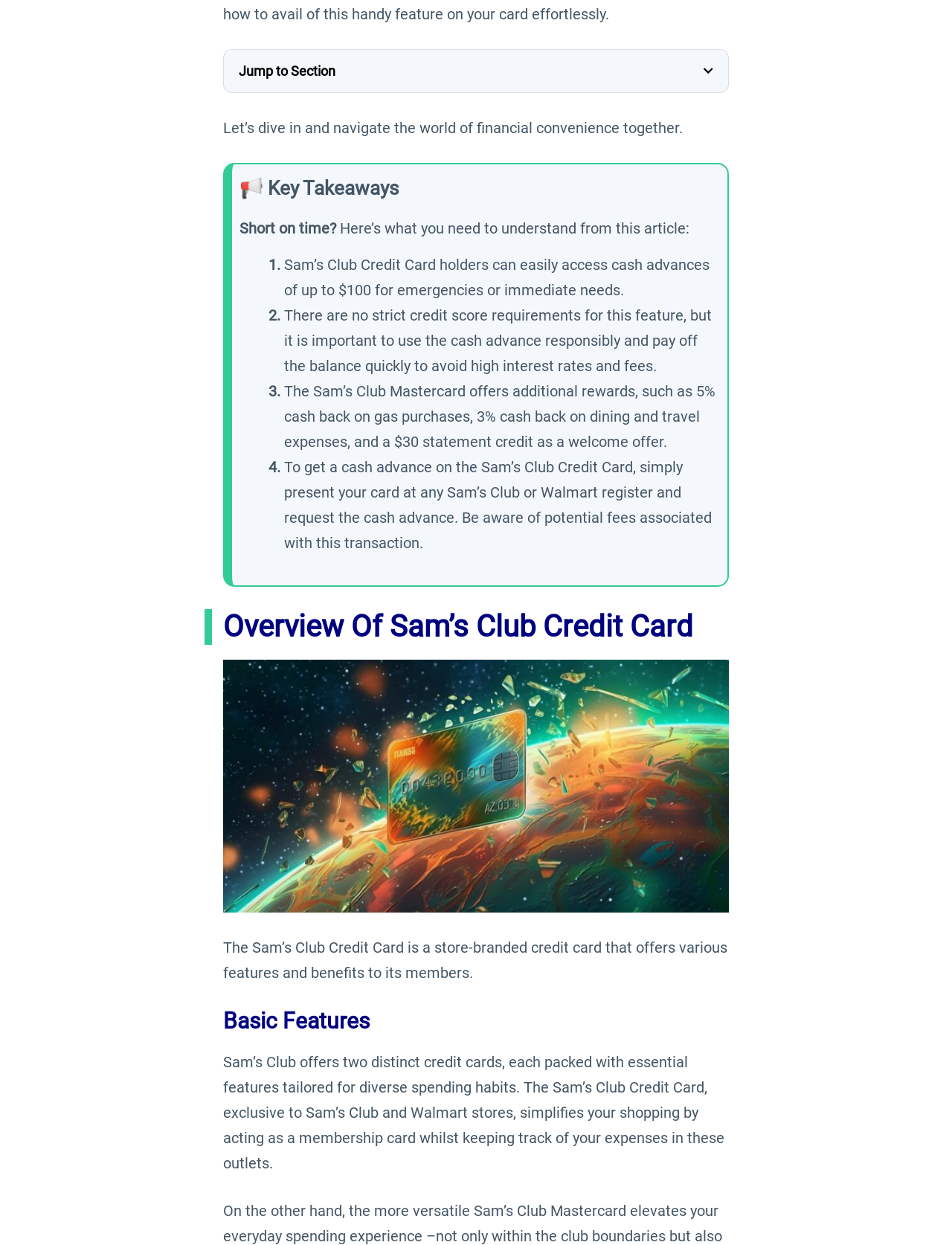Can you give a comprehensive explanation to the question given the content of the image?
What is the purpose of the 'Jump to Section' button?

The 'Jump to Section' button is located at the top of the webpage, and it is likely that it allows users to quickly navigate to a specific section of the webpage, such as 'Overview Of Sam's Club Credit Card' or 'Rewards And Benefits', rather than scrolling through the entire page.